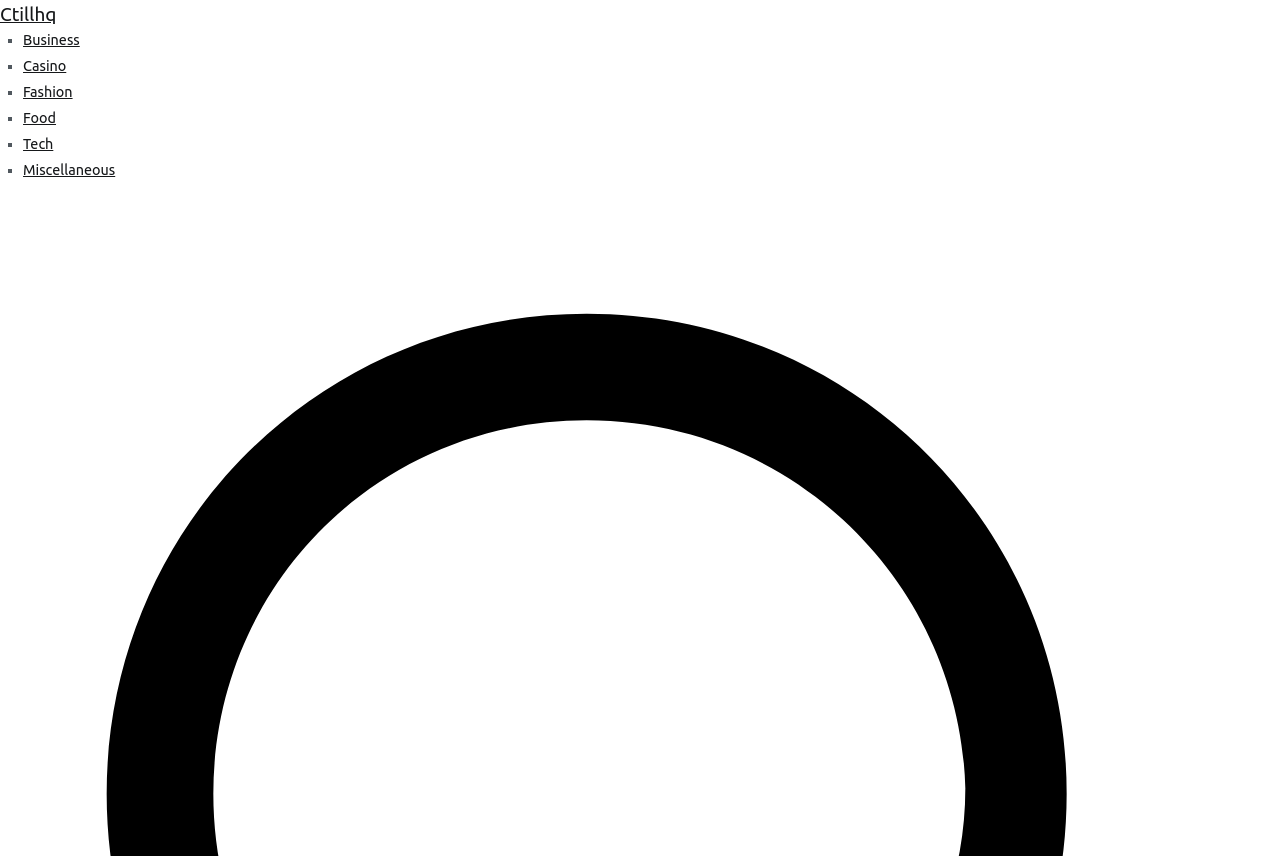Answer the question in one word or a short phrase:
What symbol is used as a list marker?

■